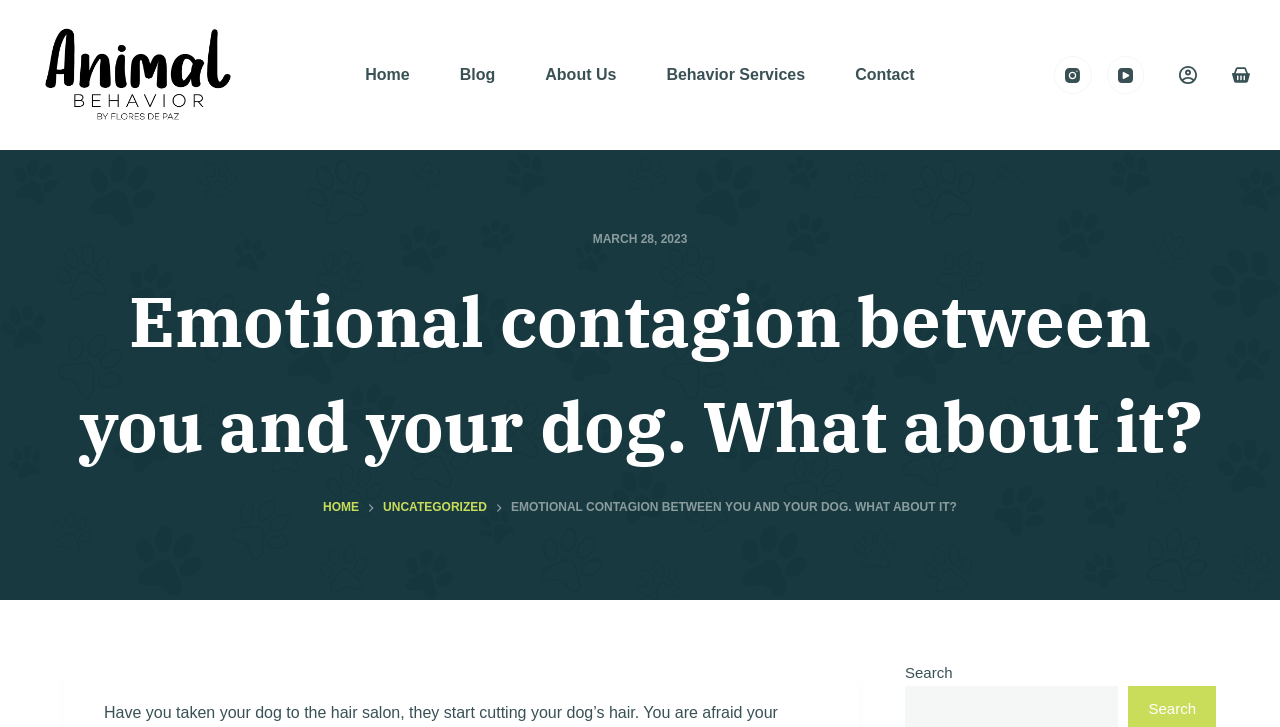Find the bounding box coordinates of the area to click in order to follow the instruction: "login".

[0.921, 0.091, 0.935, 0.116]